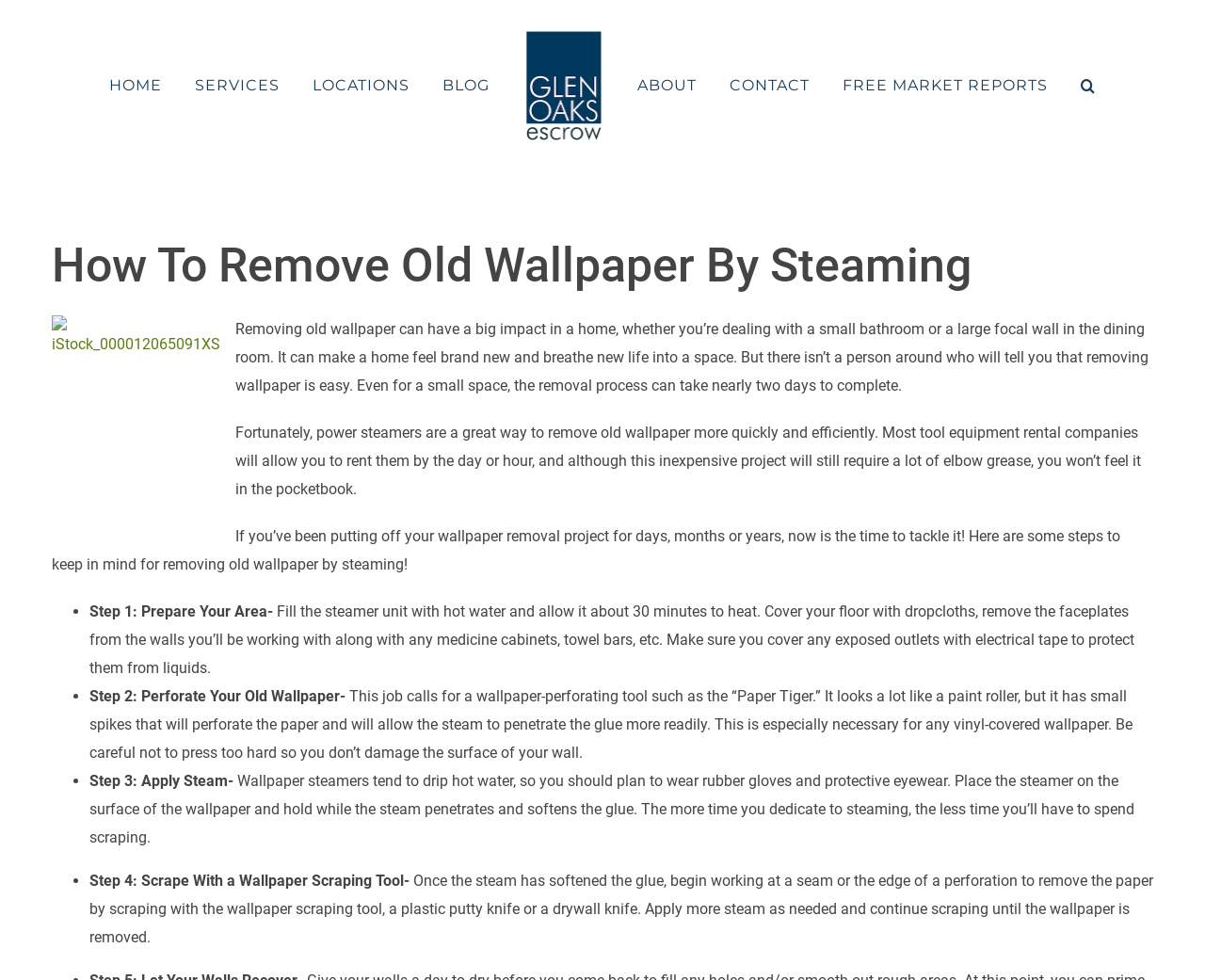Refer to the image and provide an in-depth answer to the question:
What is the main topic of this webpage?

Based on the content of the webpage, it appears to be a tutorial or guide on how to remove old wallpaper by using a steaming method. The webpage provides step-by-step instructions and explanations on how to prepare the area, perforate the old wallpaper, apply steam, and scrape off the wallpaper.